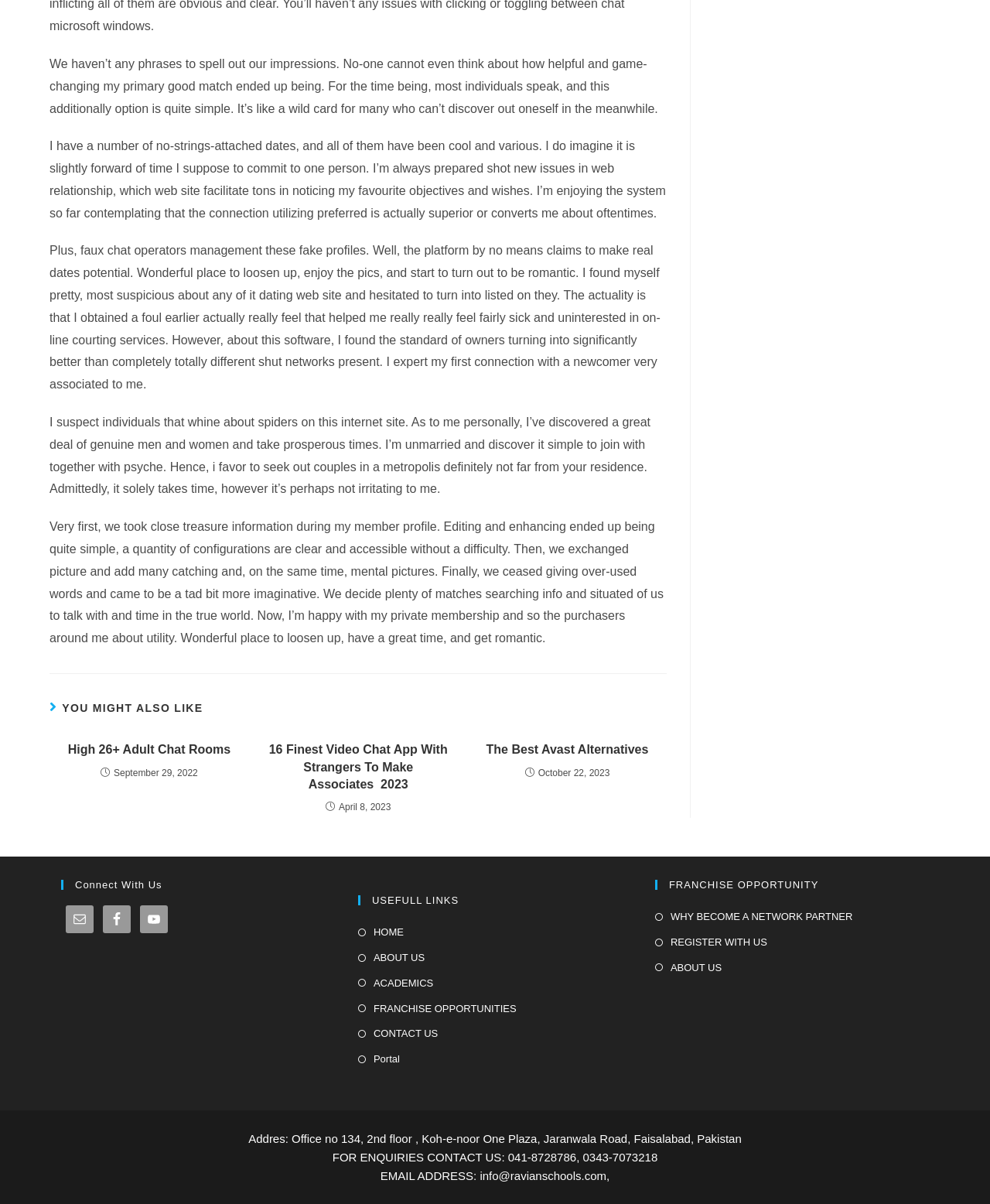Please give a succinct answer using a single word or phrase:
What is the address of the office mentioned at the bottom of the webpage?

Office no 134, 2nd floor, Koh-e-noor One Plaza, Jaranwala Road, Faisalabad, Pakistan